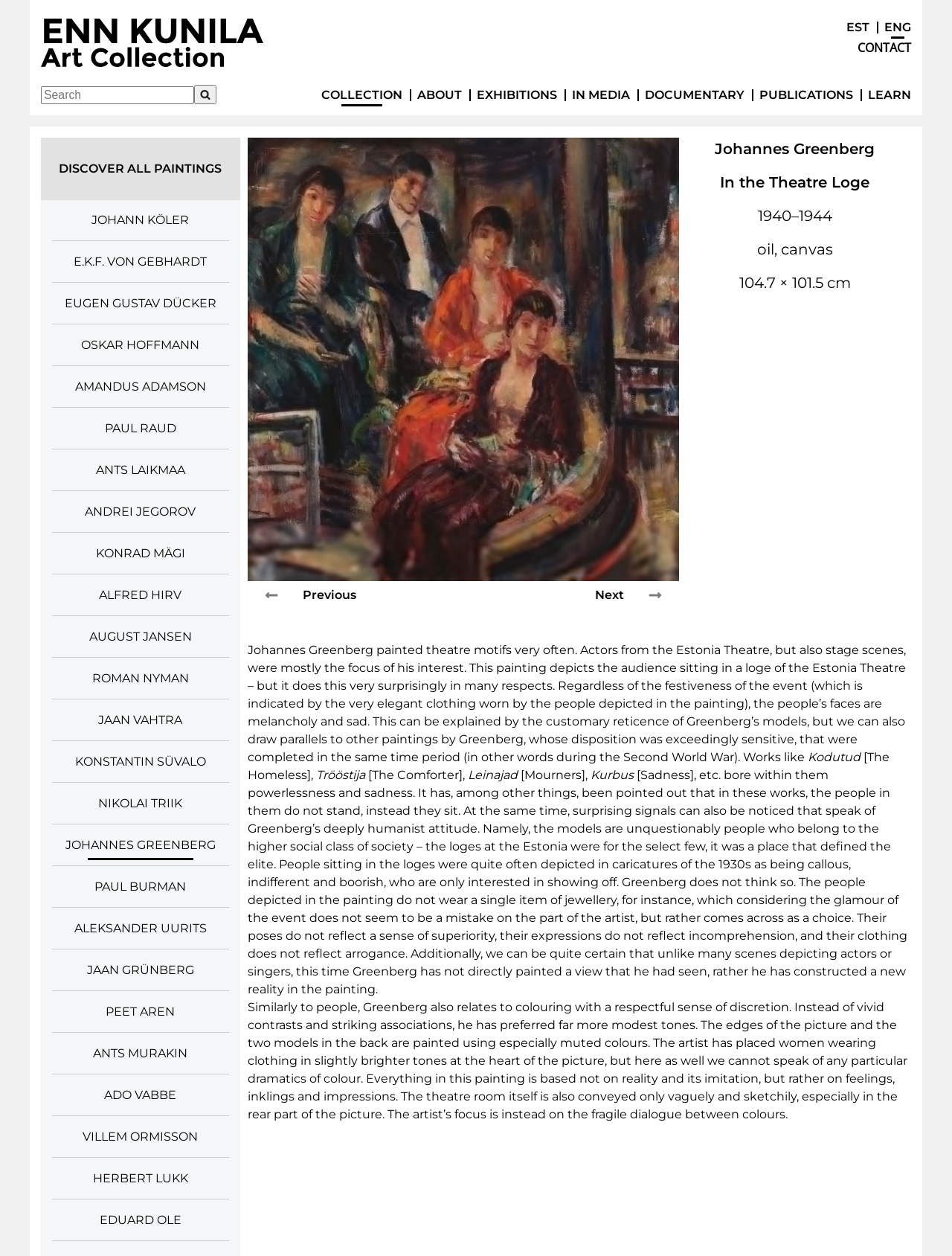What is the theme of the painting?
Using the image, answer in one word or phrase.

theatre motifs